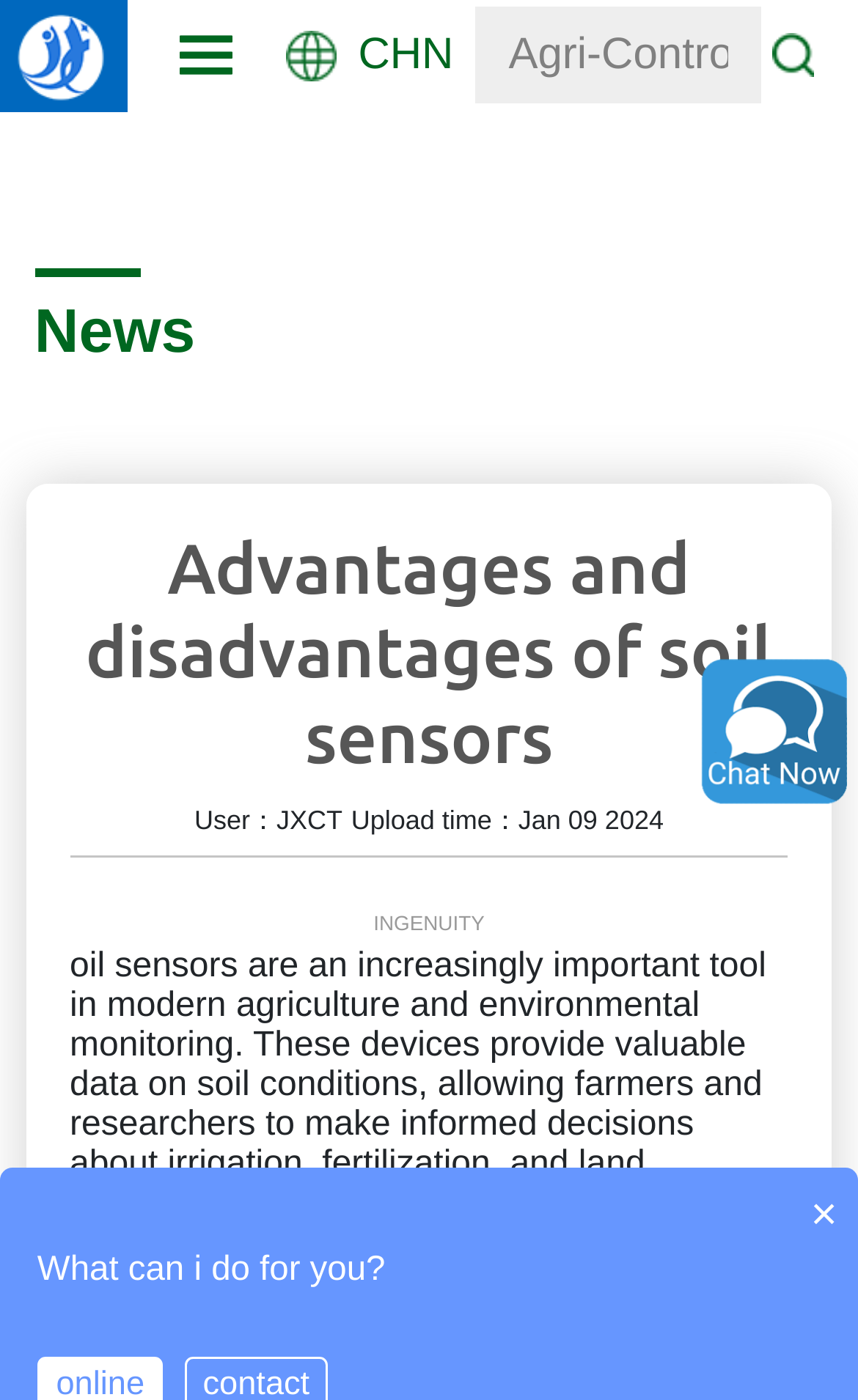What is the name of the company or brand mentioned in the top-right corner?
Please provide a comprehensive answer based on the contents of the image.

The company or brand name 'Agri-Controller' is mentioned in the top-right corner of the page, next to a textbox and an image.